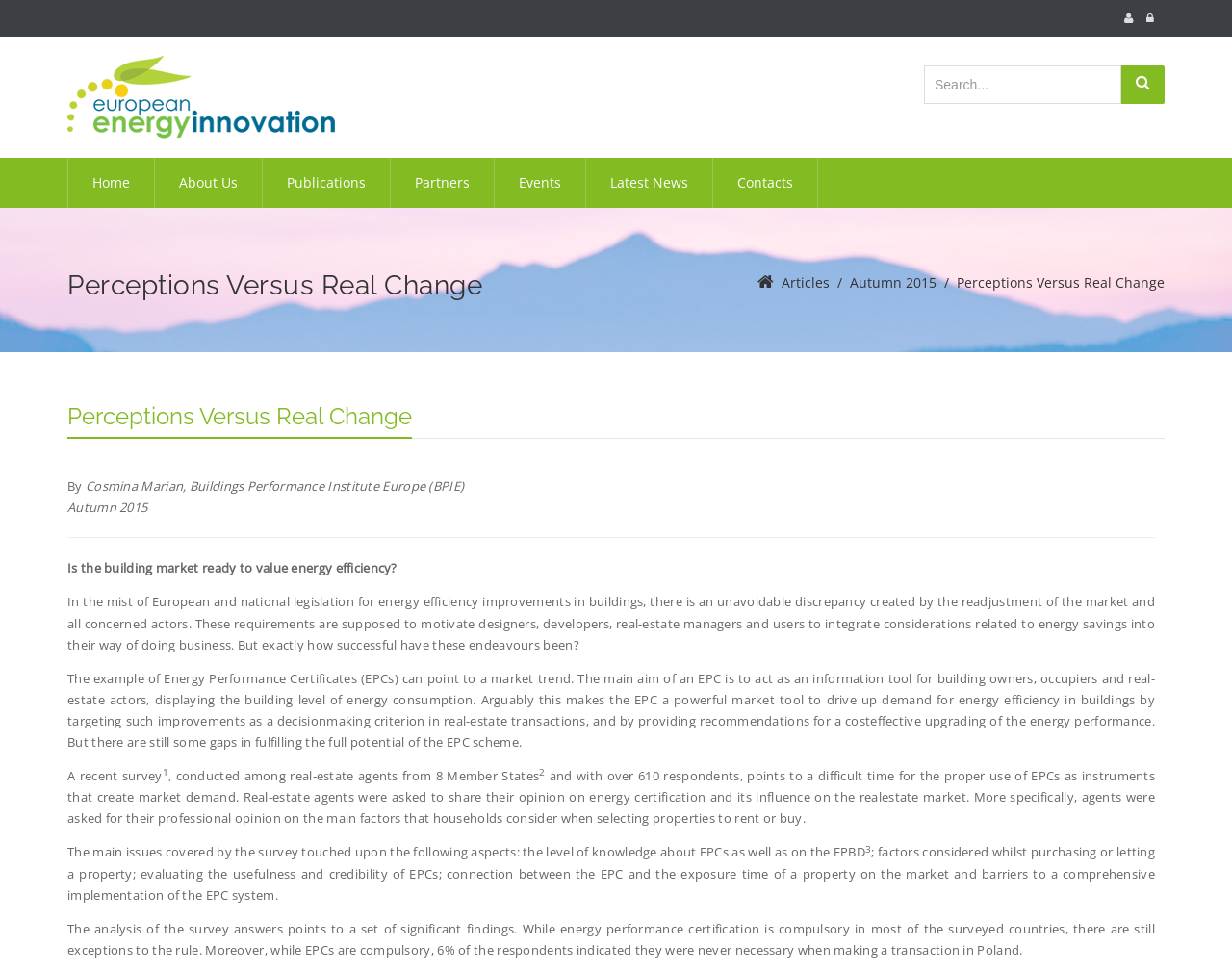Give a one-word or phrase response to the following question: How many respondents were surveyed?

Over 610